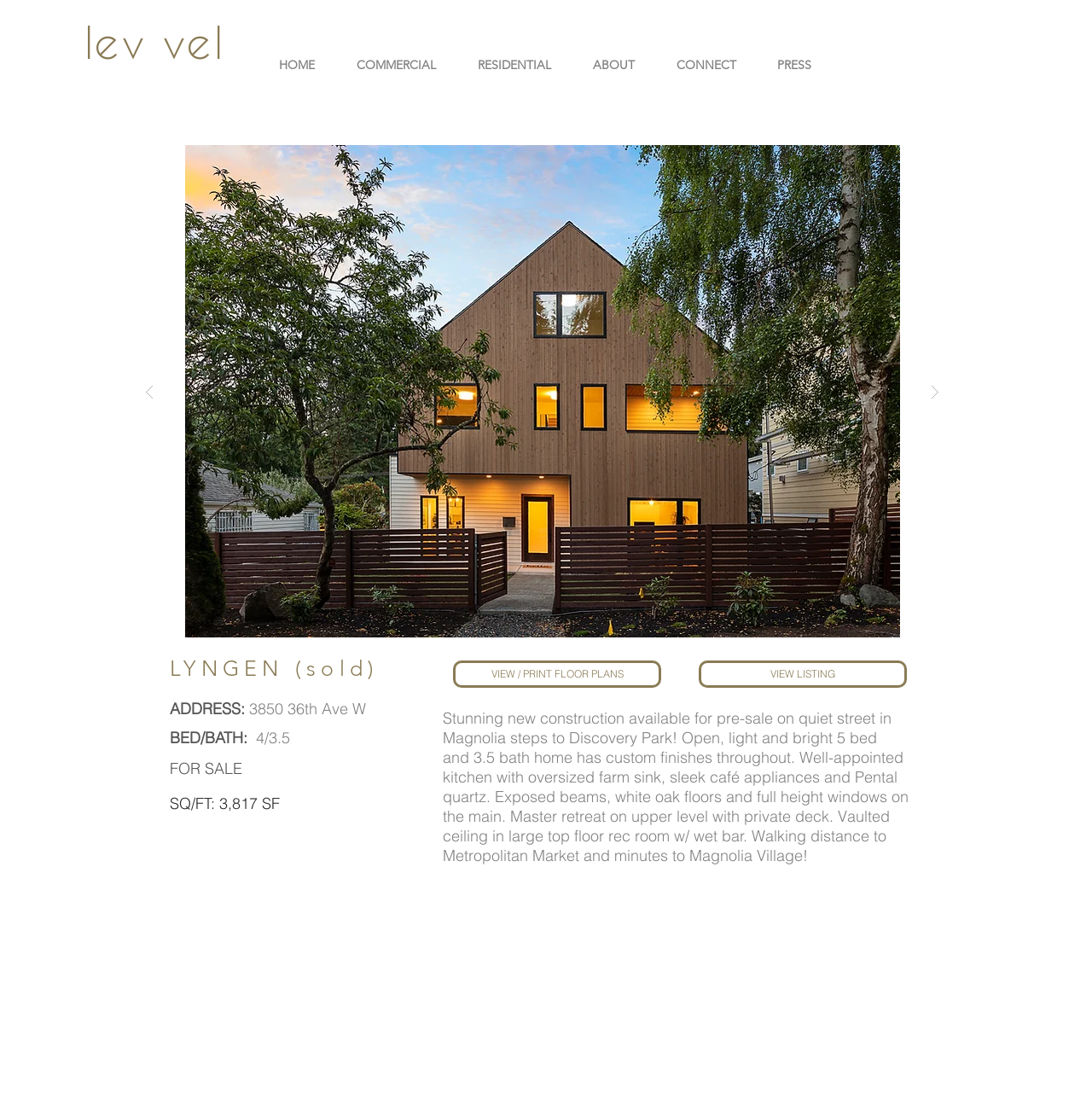What type of property is featured?
Please interpret the details in the image and answer the question thoroughly.

Based on the webpage content, it appears that the featured property is a residential property, specifically a single-family home, as indicated by the description of the property's features, such as the number of bedrooms and bathrooms, and the square footage.